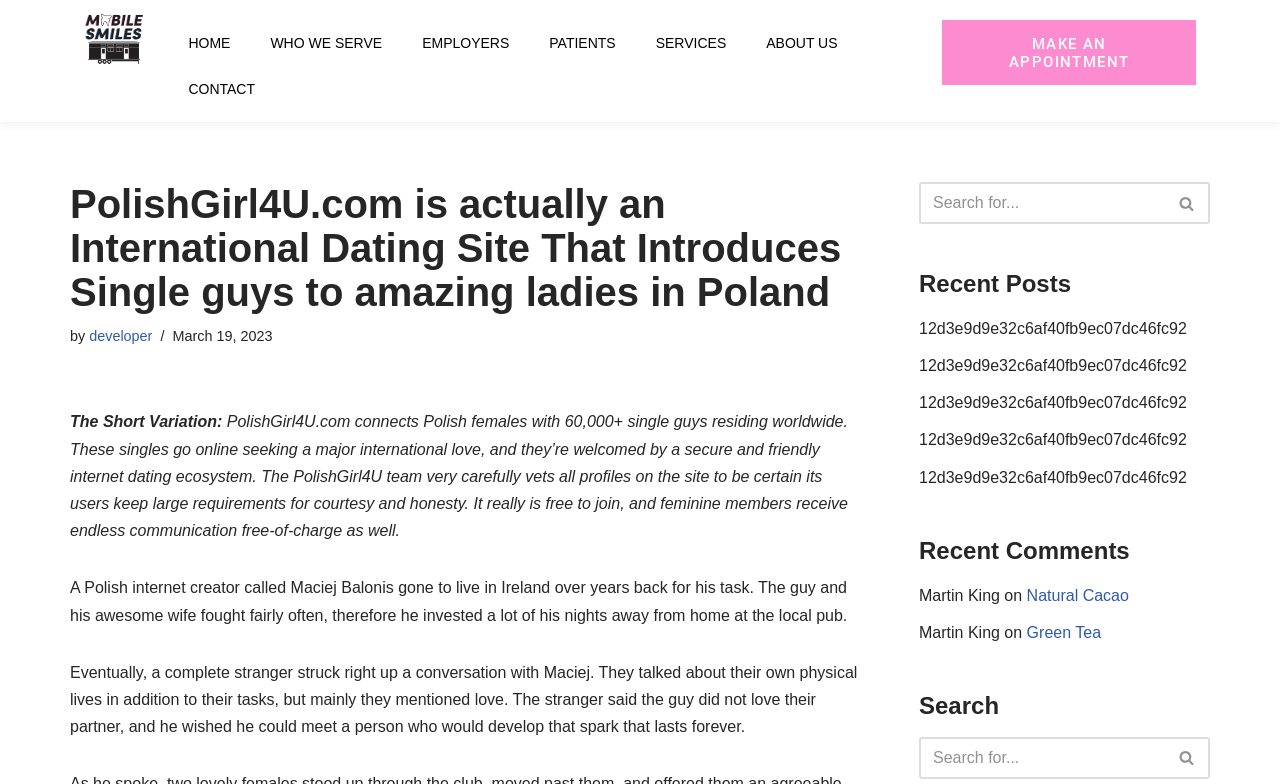Find the bounding box coordinates of the element you need to click on to perform this action: 'Click on the 'CONTACT' link'. The coordinates should be represented by four float values between 0 and 1, in the format [left, top, right, bottom].

[0.132, 0.084, 0.215, 0.143]